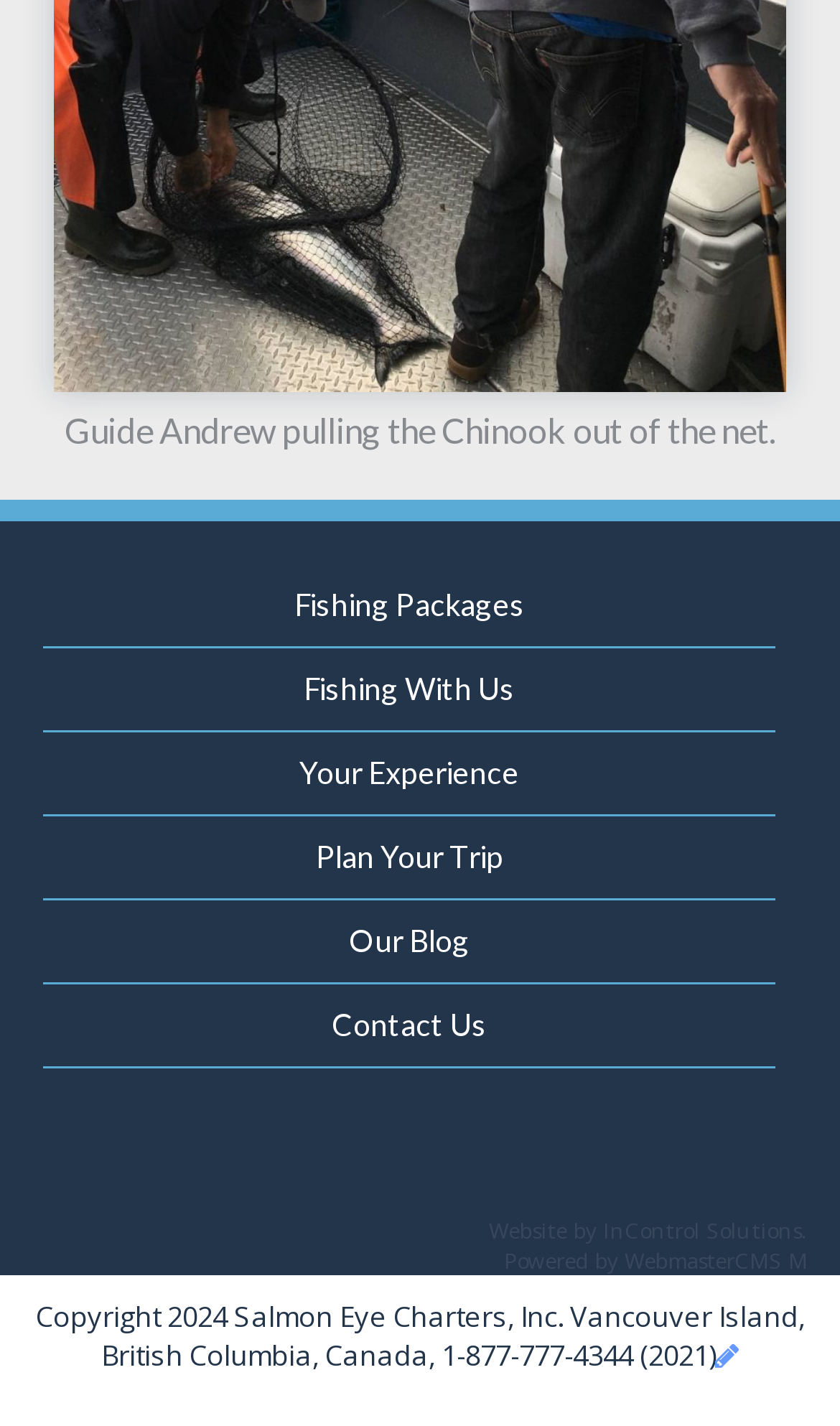Give a concise answer using only one word or phrase for this question:
How many StaticText elements are on the webpage?

2